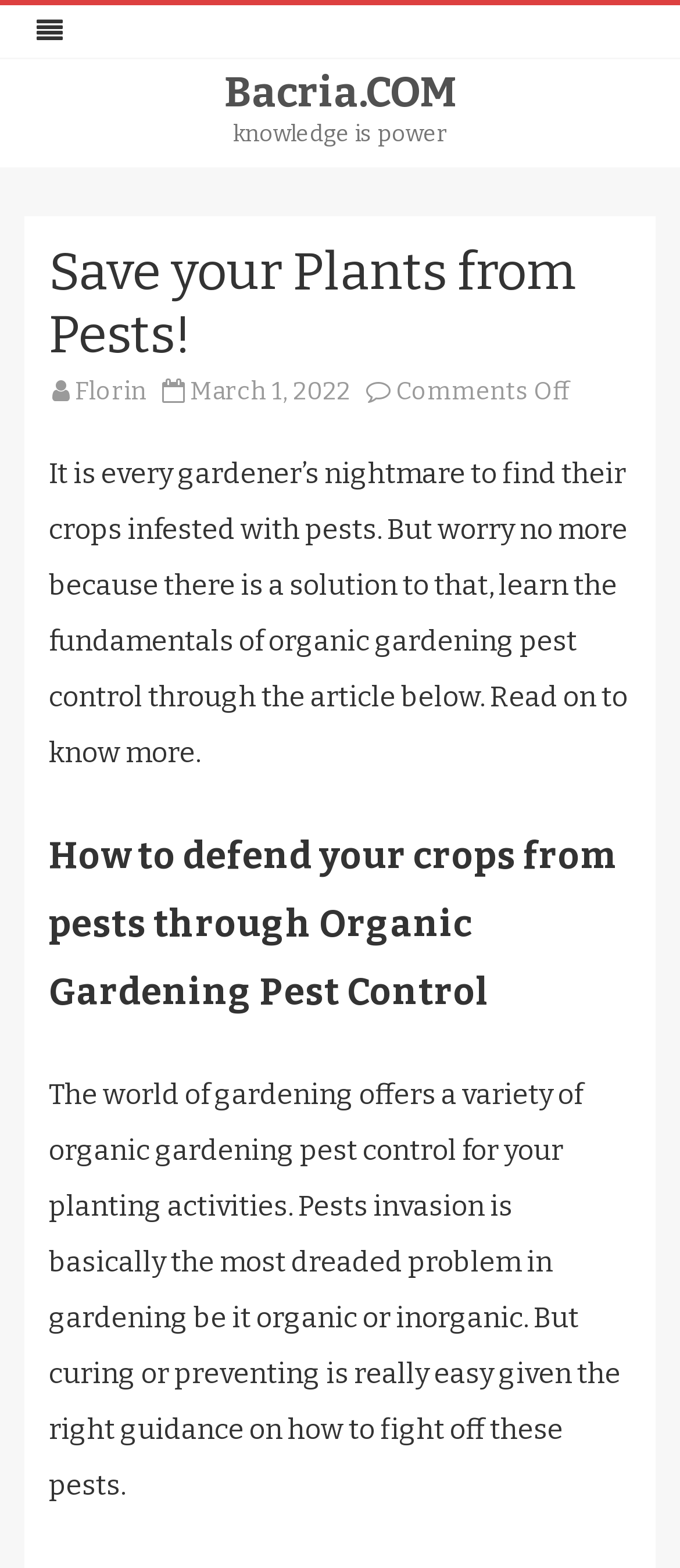Extract the heading text from the webpage.

Save your Plants from Pests!